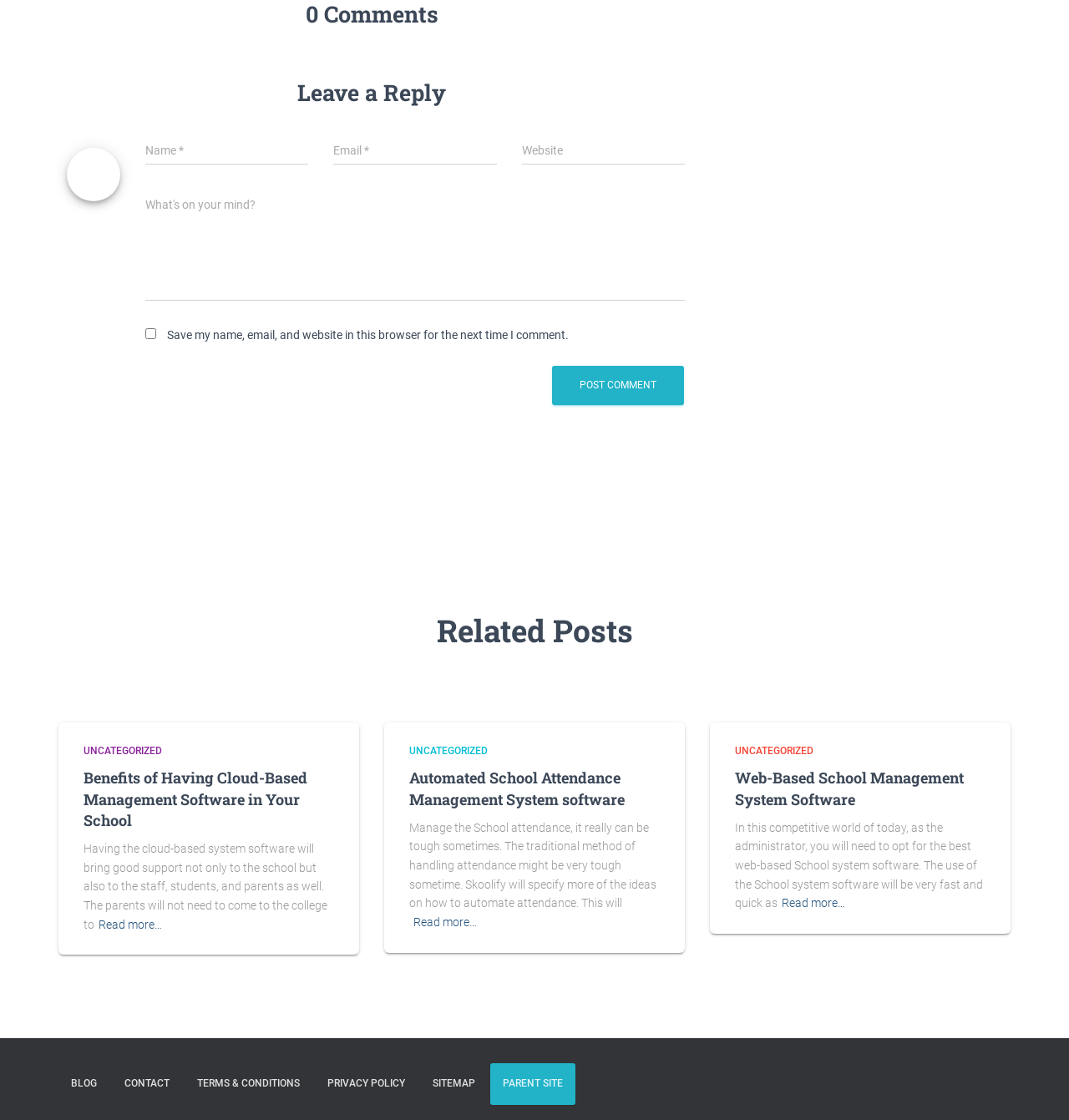Pinpoint the bounding box coordinates of the clickable area needed to execute the instruction: "Search for something". The coordinates should be specified as four float numbers between 0 and 1, i.e., [left, top, right, bottom].

None